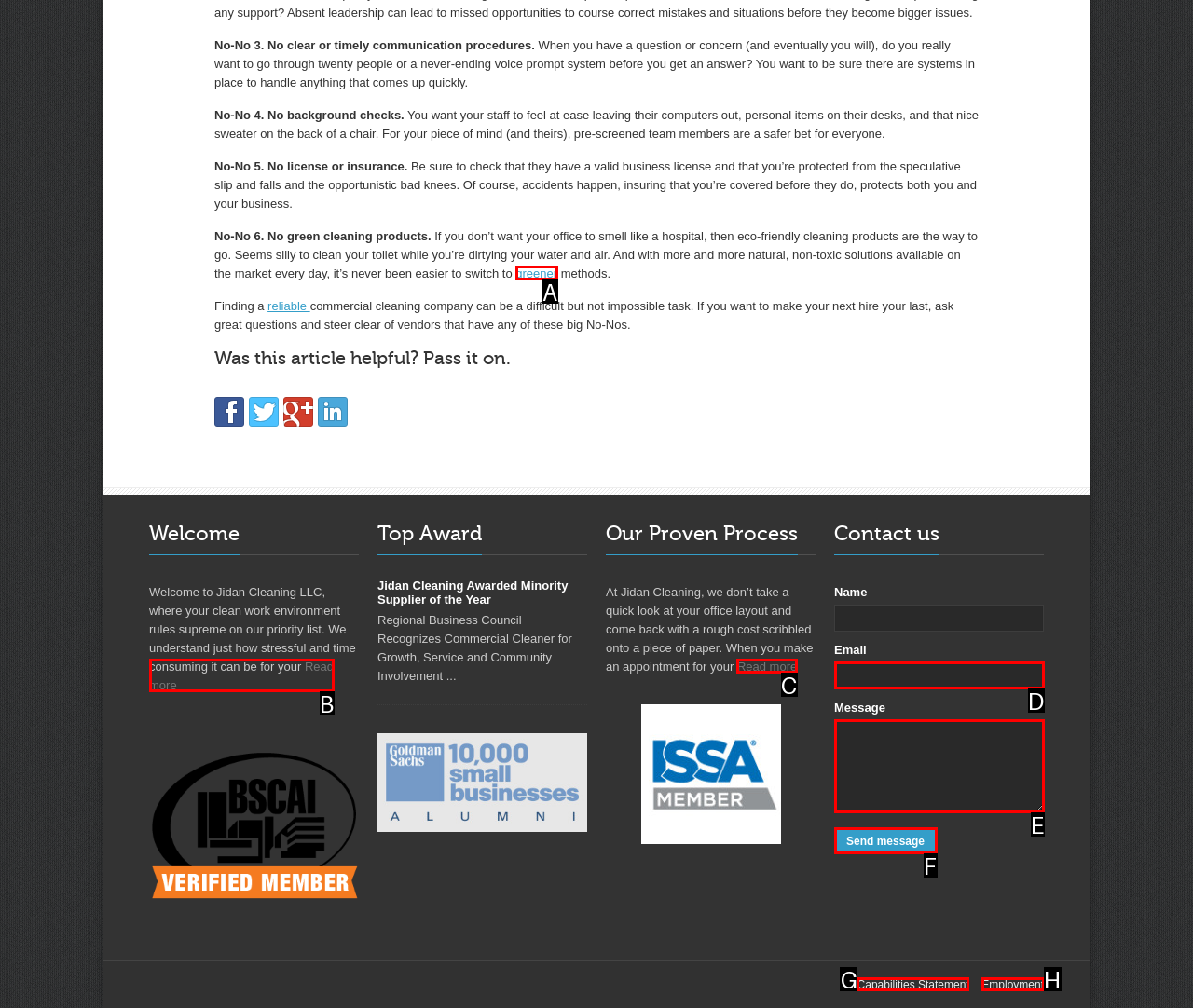Tell me which one HTML element best matches the description: name="email" Answer with the option's letter from the given choices directly.

D